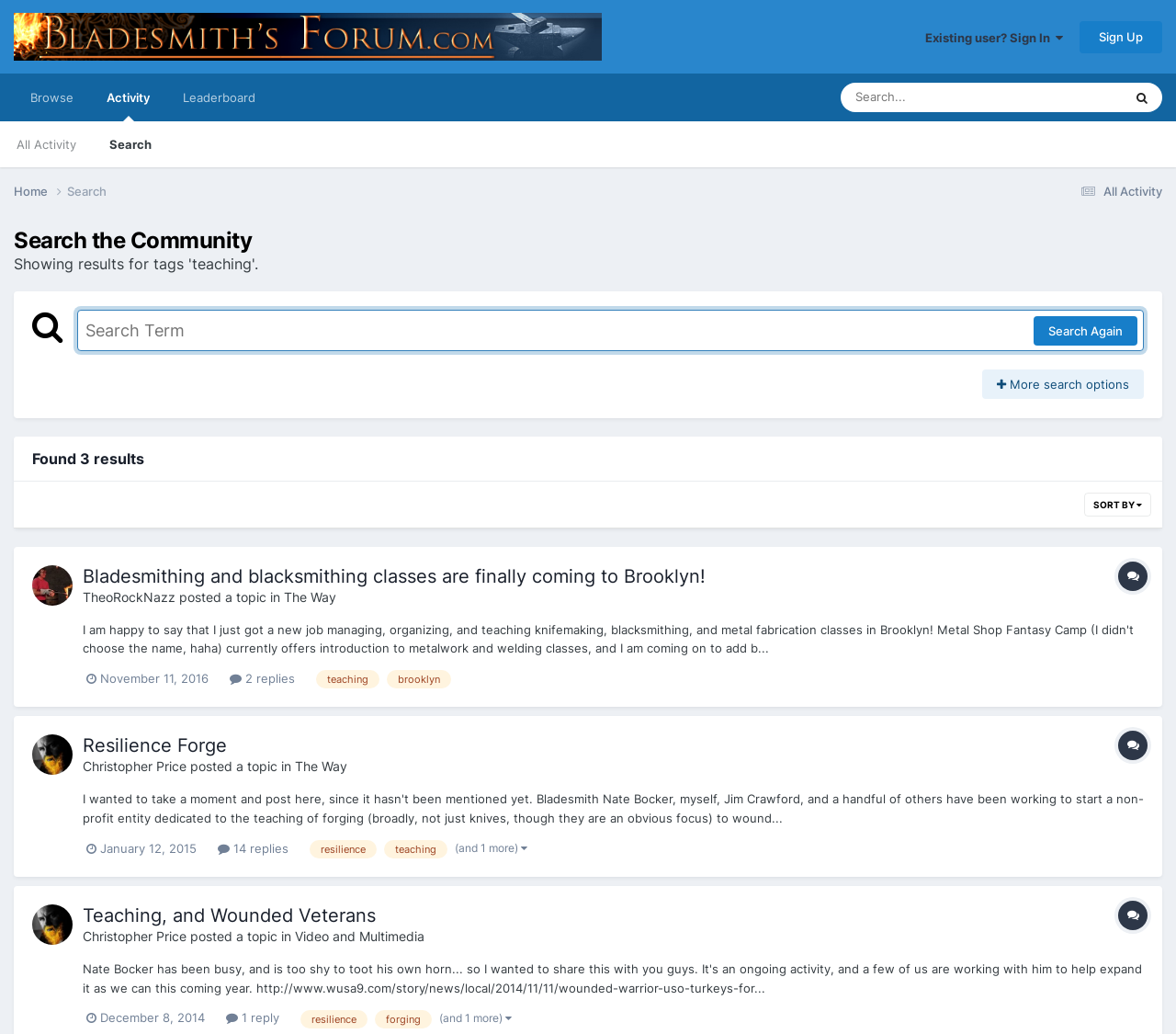Please locate the clickable area by providing the bounding box coordinates to follow this instruction: "Search again".

[0.879, 0.305, 0.967, 0.334]